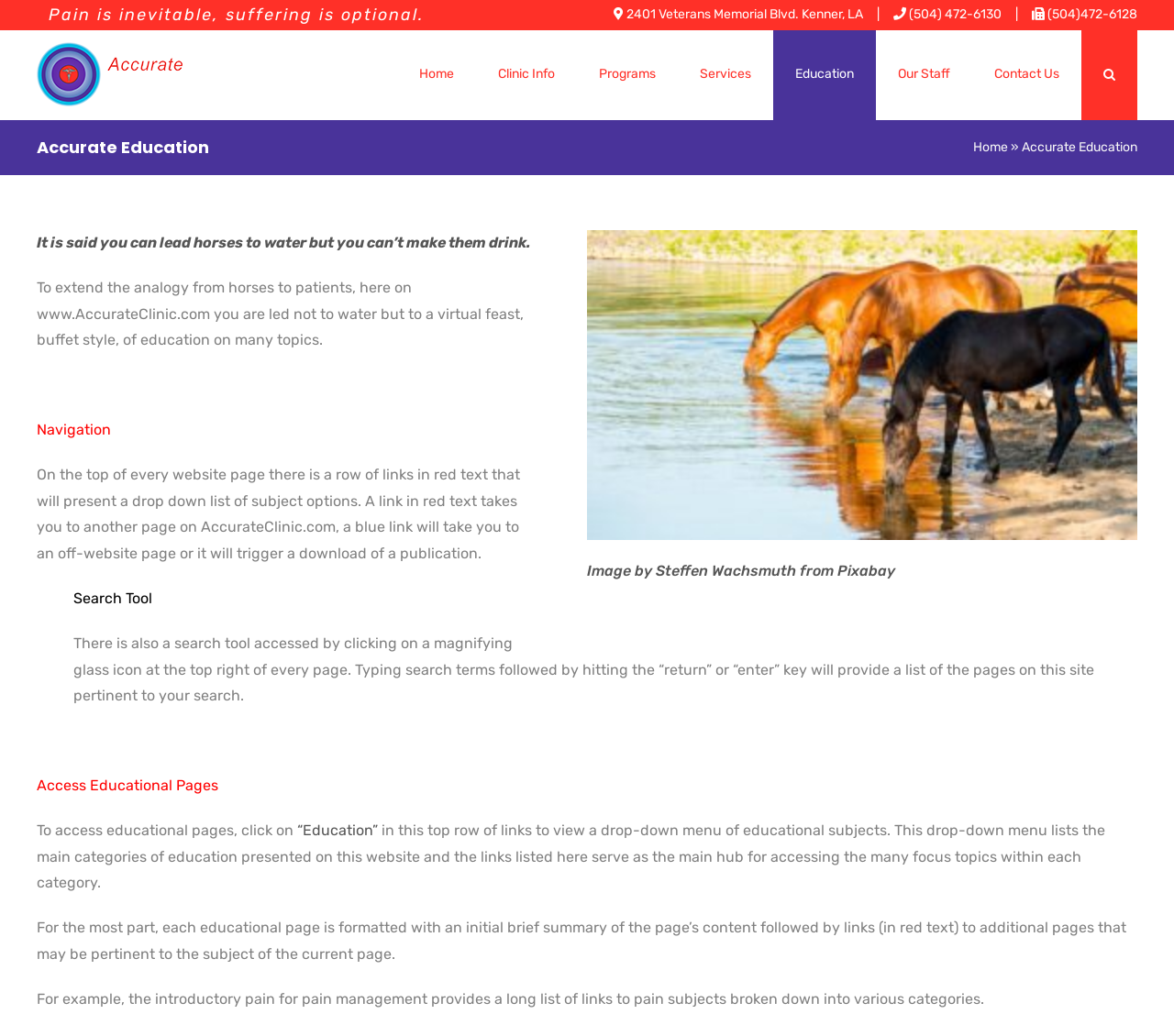Kindly provide the bounding box coordinates of the section you need to click on to fulfill the given instruction: "View clinic information by clicking on 'Clinic Info'".

[0.405, 0.027, 0.491, 0.116]